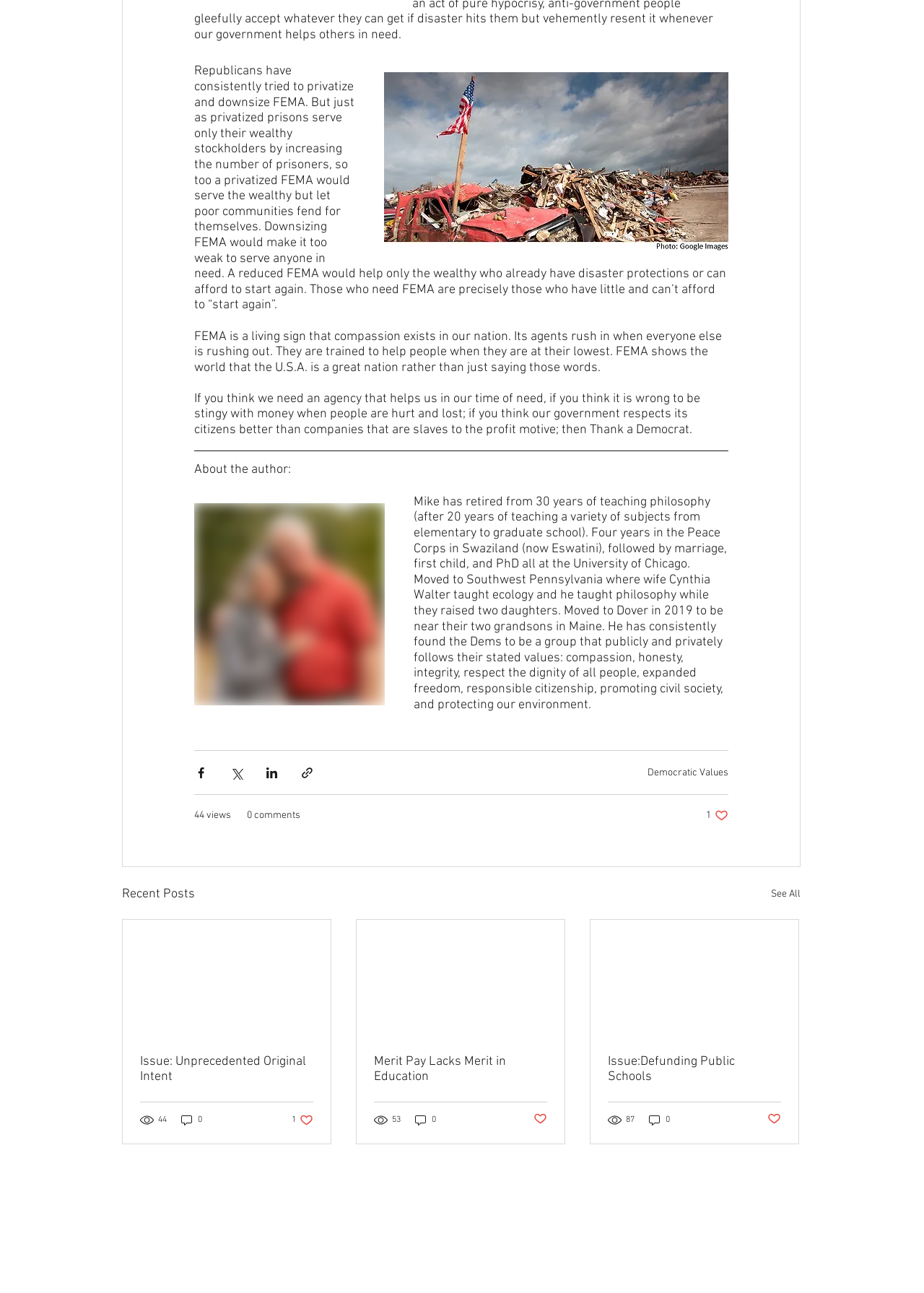Please provide the bounding box coordinates for the element that needs to be clicked to perform the instruction: "View comments". The coordinates must consist of four float numbers between 0 and 1, formatted as [left, top, right, bottom].

[0.117, 0.871, 0.883, 0.953]